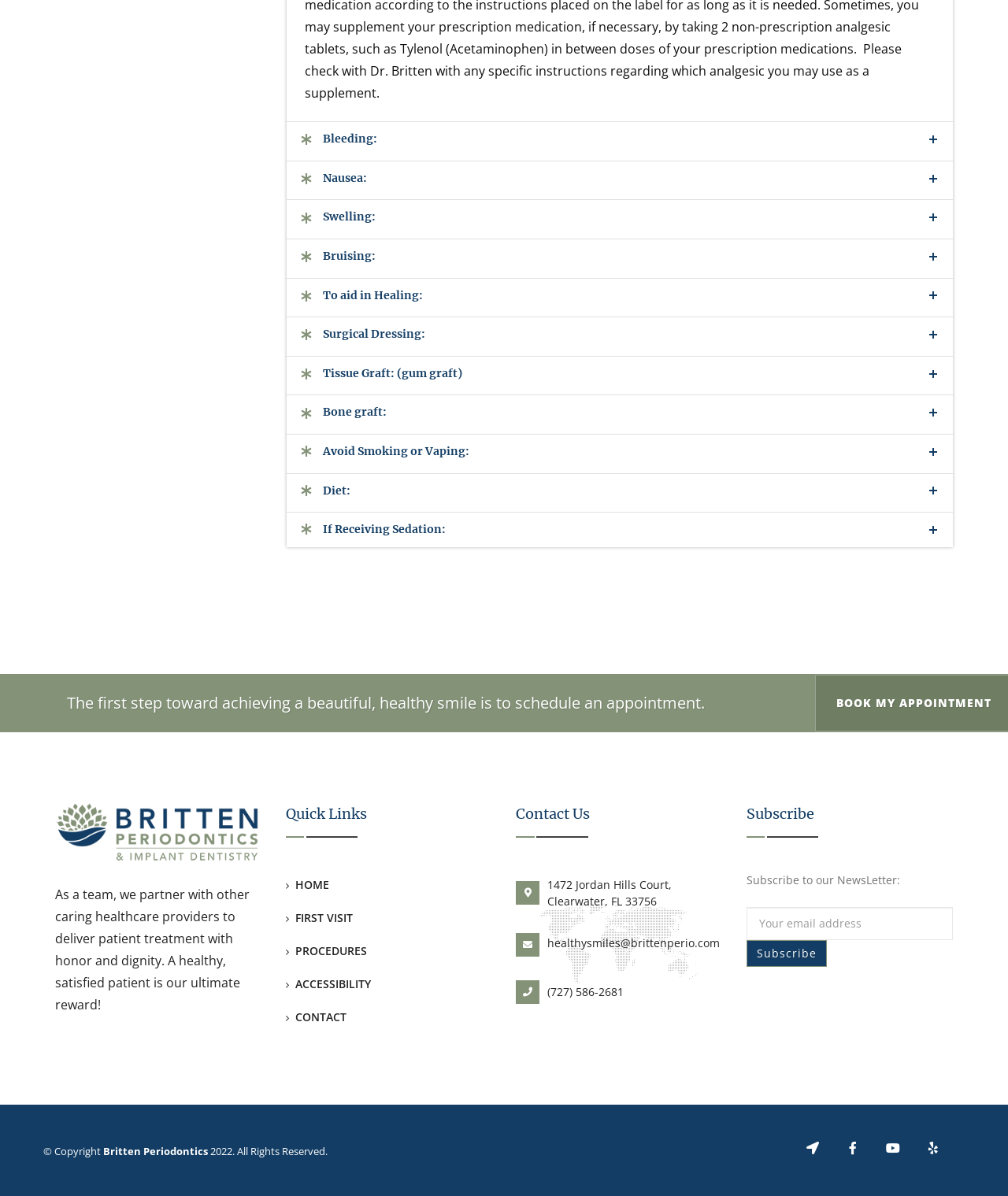What is the first step towards achieving a beautiful smile?
Relying on the image, give a concise answer in one word or a brief phrase.

Schedule an appointment